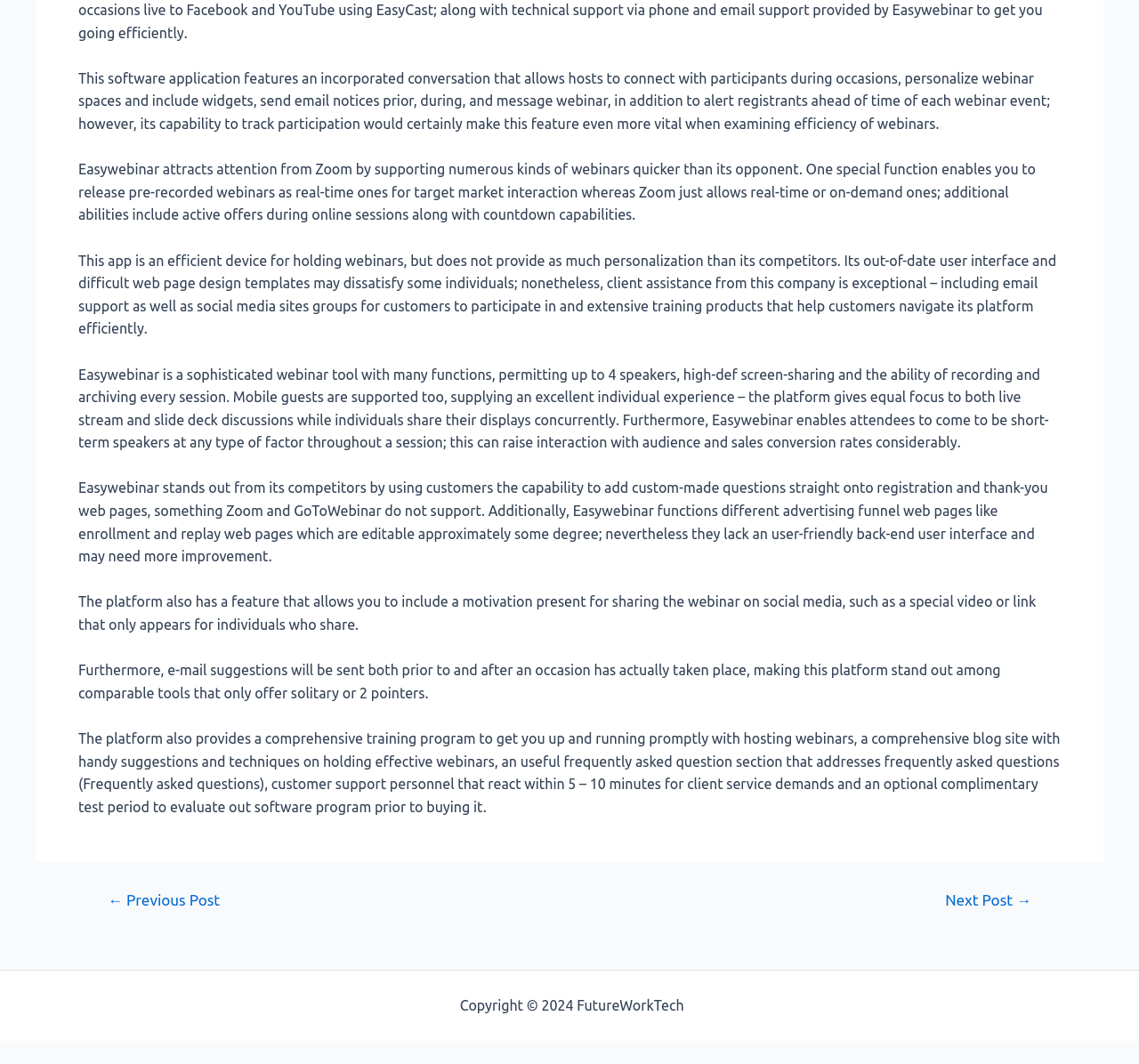Determine the bounding box for the HTML element described here: "Sitemap". The coordinates should be given as [left, top, right, bottom] with each number being a float between 0 and 1.

[0.603, 0.937, 0.65, 0.952]